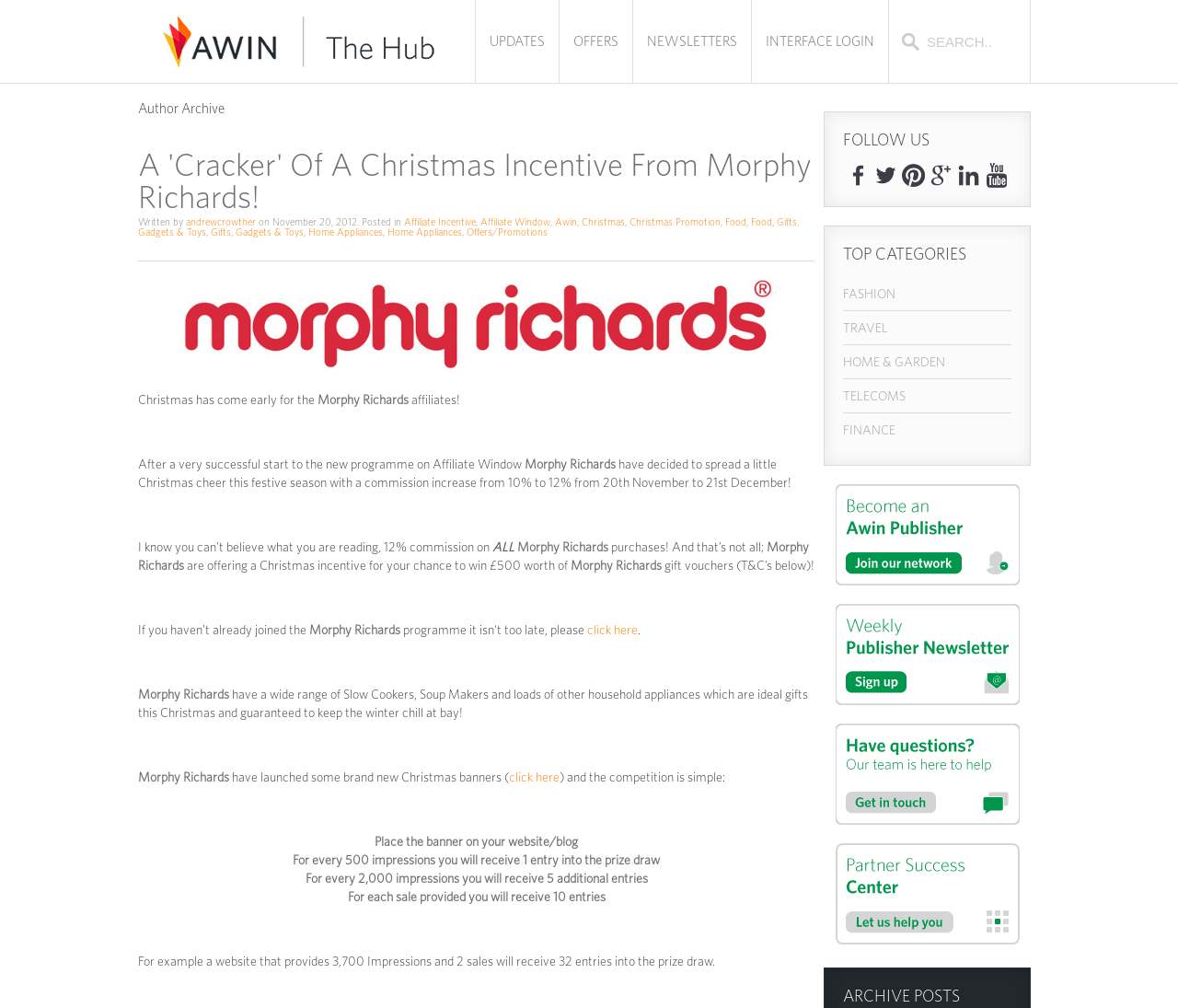Explain the webpage's layout and main content in detail.

The webpage is an author archive page for Andrew Crowther on "The Hub". At the top, there is a logo and a navigation menu with links to "UPDATES", "OFFERS", "NEWSLETTERS", and "INTERFACE LOGIN". On the right side of the navigation menu, there is a search bar.

Below the navigation menu, there is a heading "Author Archive" followed by a post titled "A 'Cracker' Of A Christmas Incentive From Morphy Richards!". The post has a link to the title, and below it, there is information about the author, including the name "andrewcrowther" and the date "November 20, 2012". The post is categorized under "Affiliate Incentive", "Affiliate Window", "Awin", "Christmas", "Christmas Promotion", "Food", "Gifts, Gadgets & Toys", and "Home Appliances".

The post content is about Morphy Richards offering a Christmas incentive, including a commission increase from 10% to 12% from November 20th to December 21st. There is also a chance to win £500 worth of gift vouchers. The post provides details on how to participate in the incentive and includes information about Morphy Richards' products, such as slow cookers and soup makers.

On the right side of the page, there are two sections: "FOLLOW US" with links to social media platforms, and "TOP CATEGORIES" with links to categories such as "FASHION", "TRAVEL", "HOME & GARDEN", and "TELECOMS".